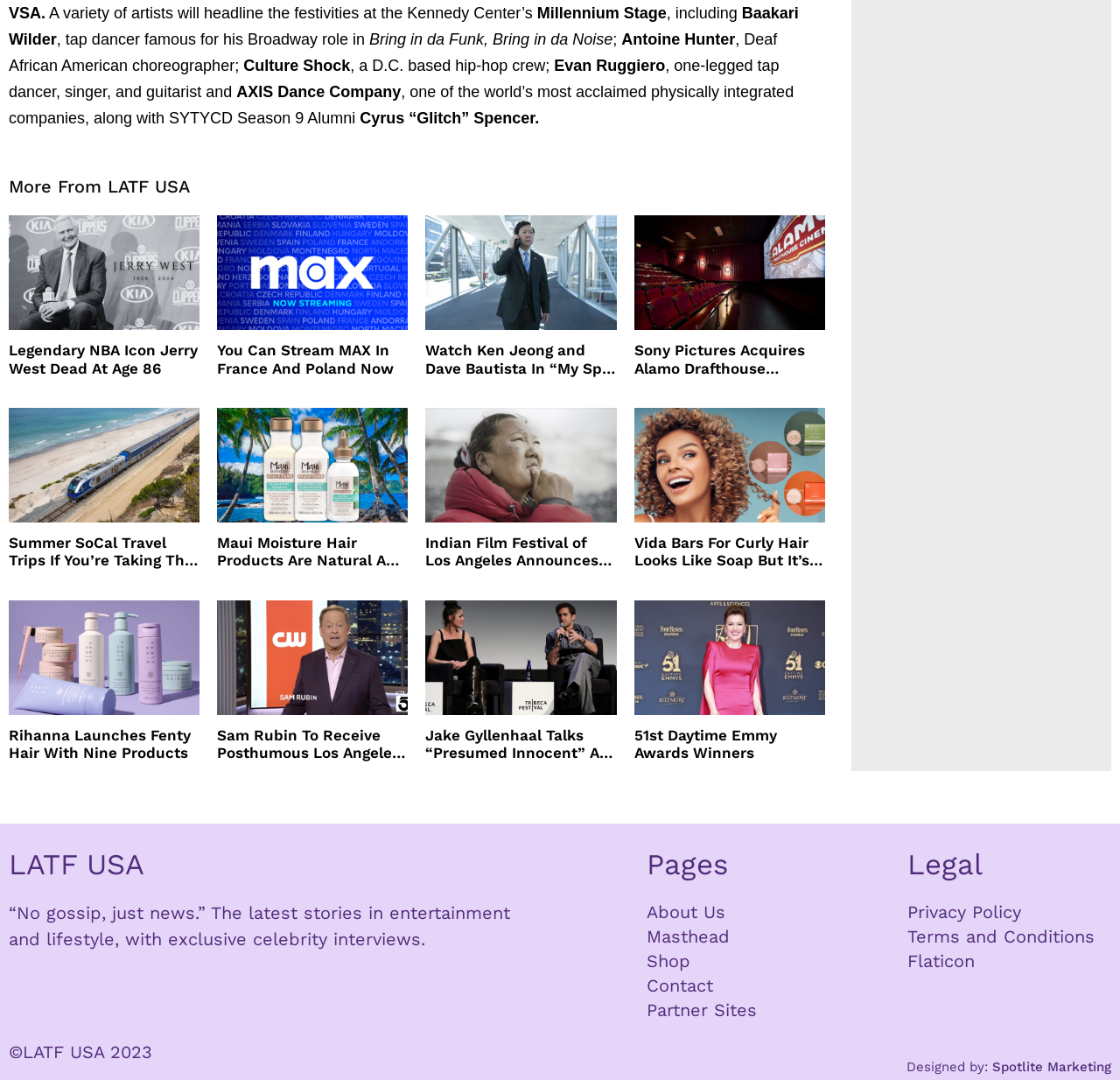Find and specify the bounding box coordinates that correspond to the clickable region for the instruction: "Learn about Sony Pictures acquiring Alamo Drafthouse Cinema".

[0.566, 0.2, 0.737, 0.349]